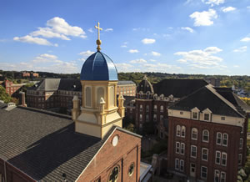What is the color of the sky?
Using the screenshot, give a one-word or short phrase answer.

blue